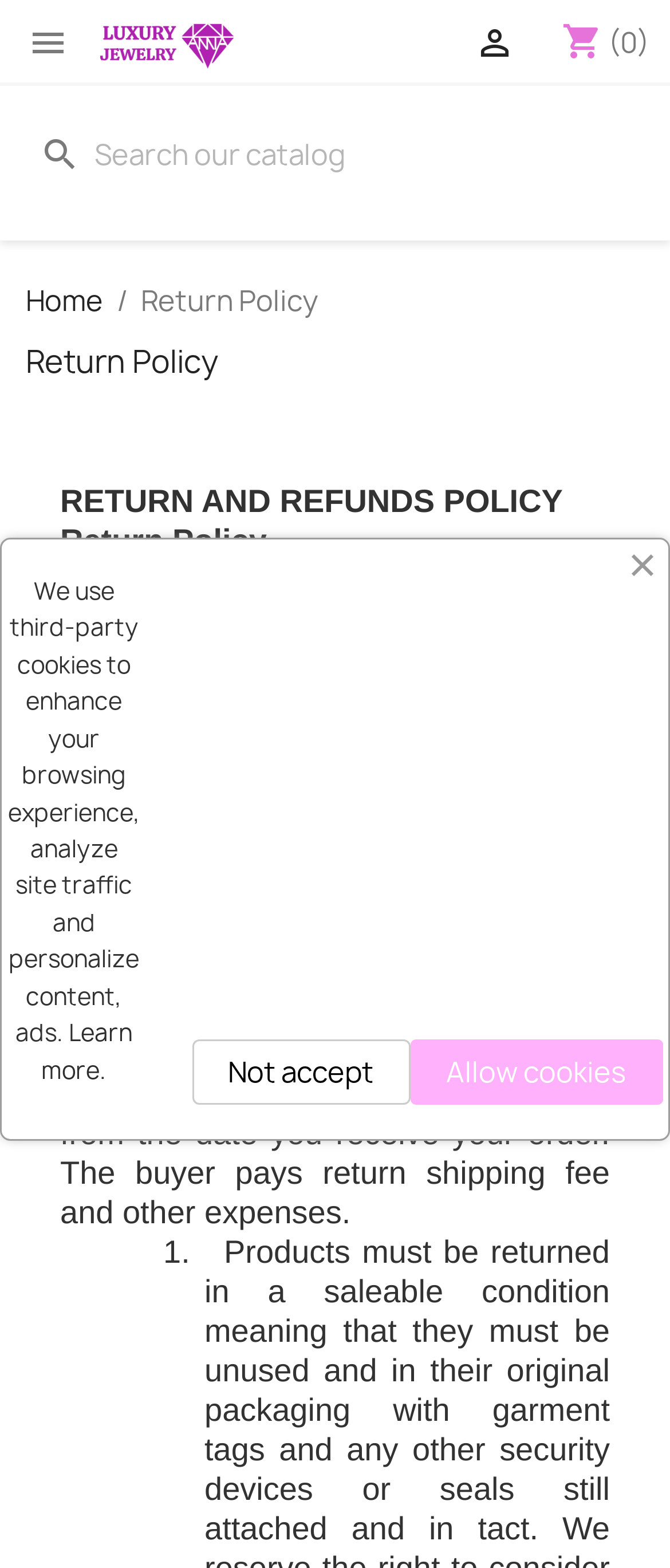Identify the bounding box coordinates for the element you need to click to achieve the following task: "go to home page". Provide the bounding box coordinates as four float numbers between 0 and 1, in the form [left, top, right, bottom].

[0.038, 0.18, 0.154, 0.204]